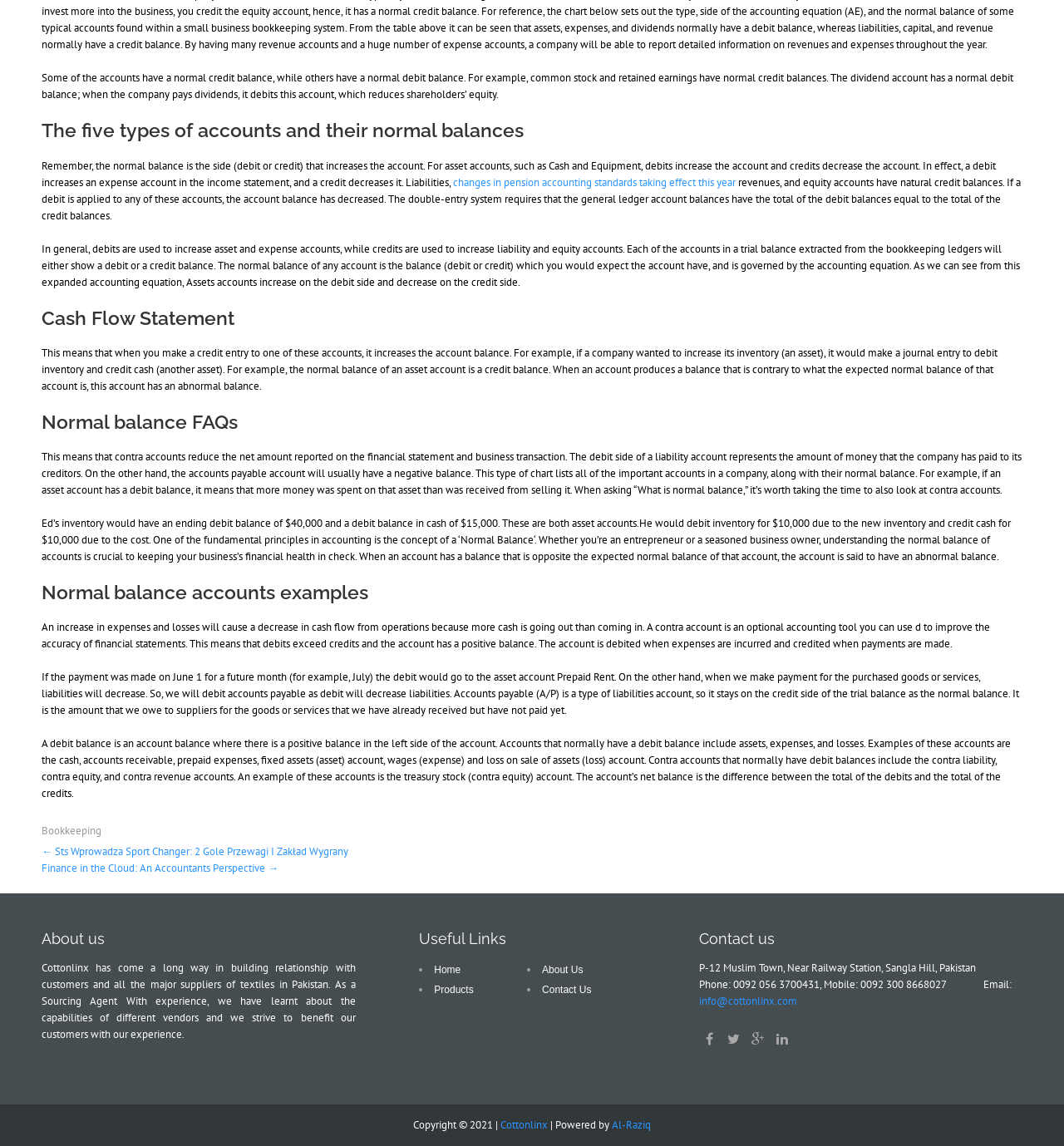Provide the bounding box coordinates of the HTML element described as: "Contact Us". The bounding box coordinates should be four float numbers between 0 and 1, i.e., [left, top, right, bottom].

[0.509, 0.859, 0.556, 0.869]